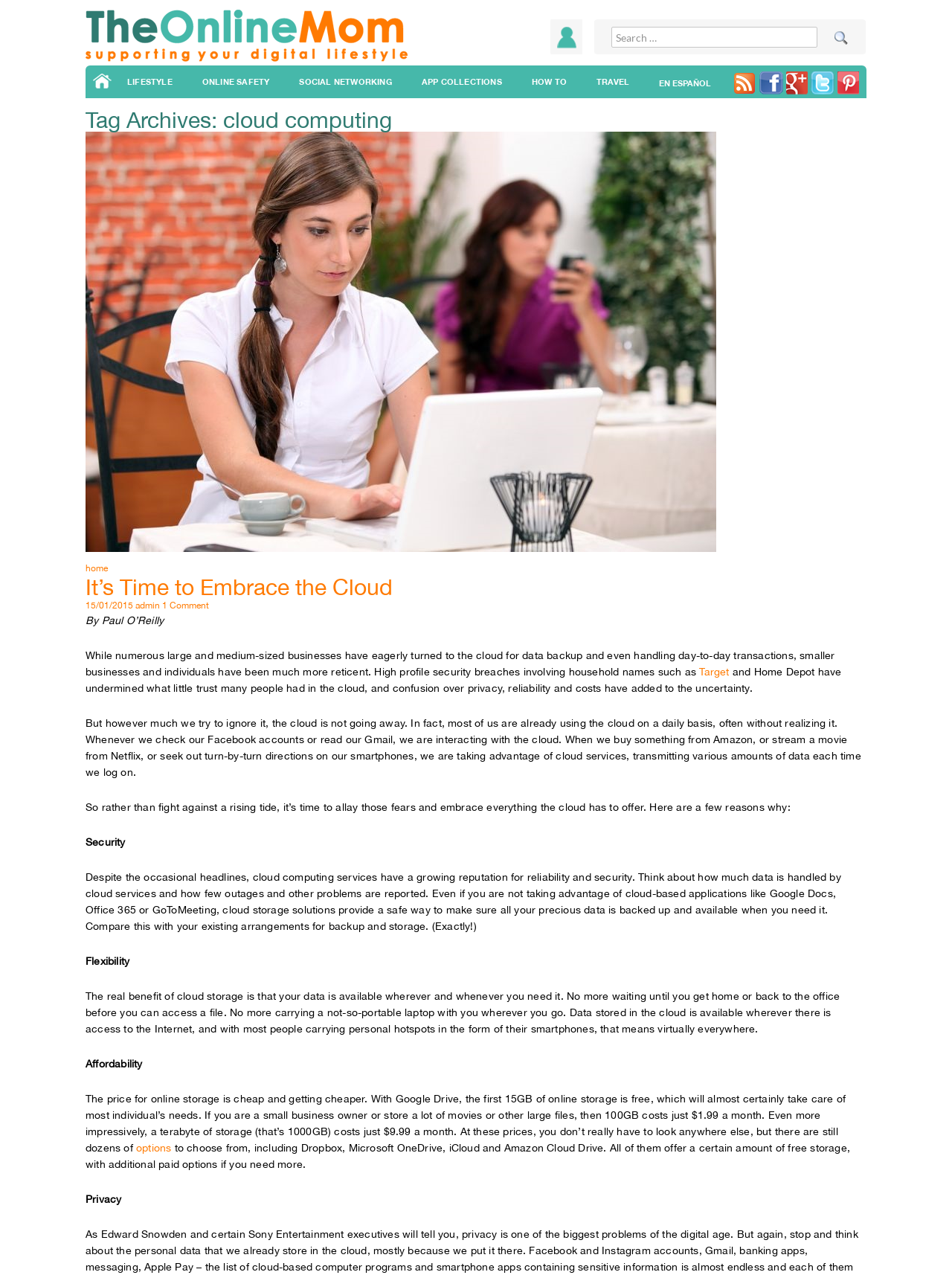Provide the bounding box coordinates for the area that should be clicked to complete the instruction: "Search for something".

[0.624, 0.015, 0.91, 0.043]